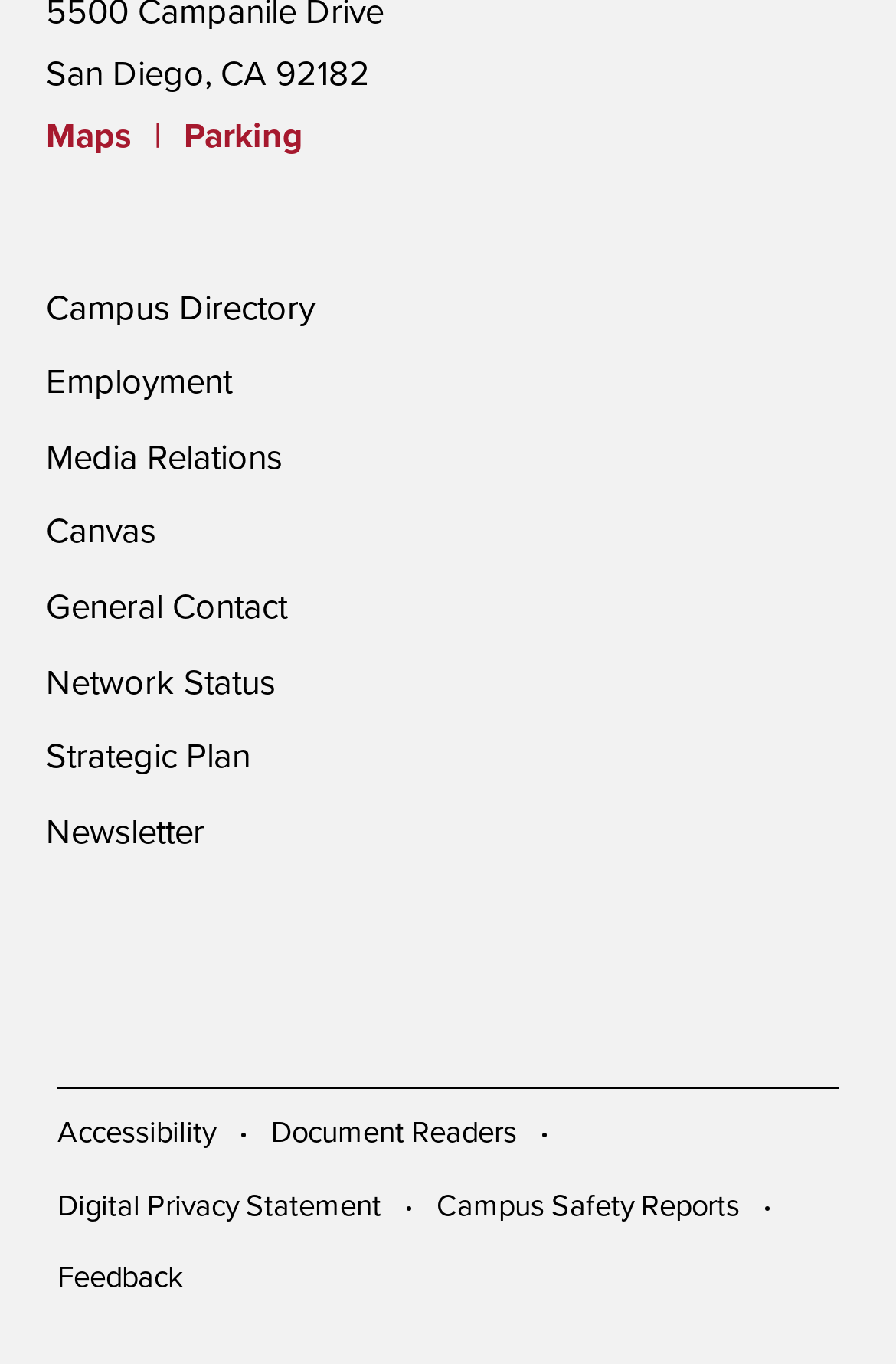What is the last link on the webpage?
Answer the question with a single word or phrase by looking at the picture.

Feedback